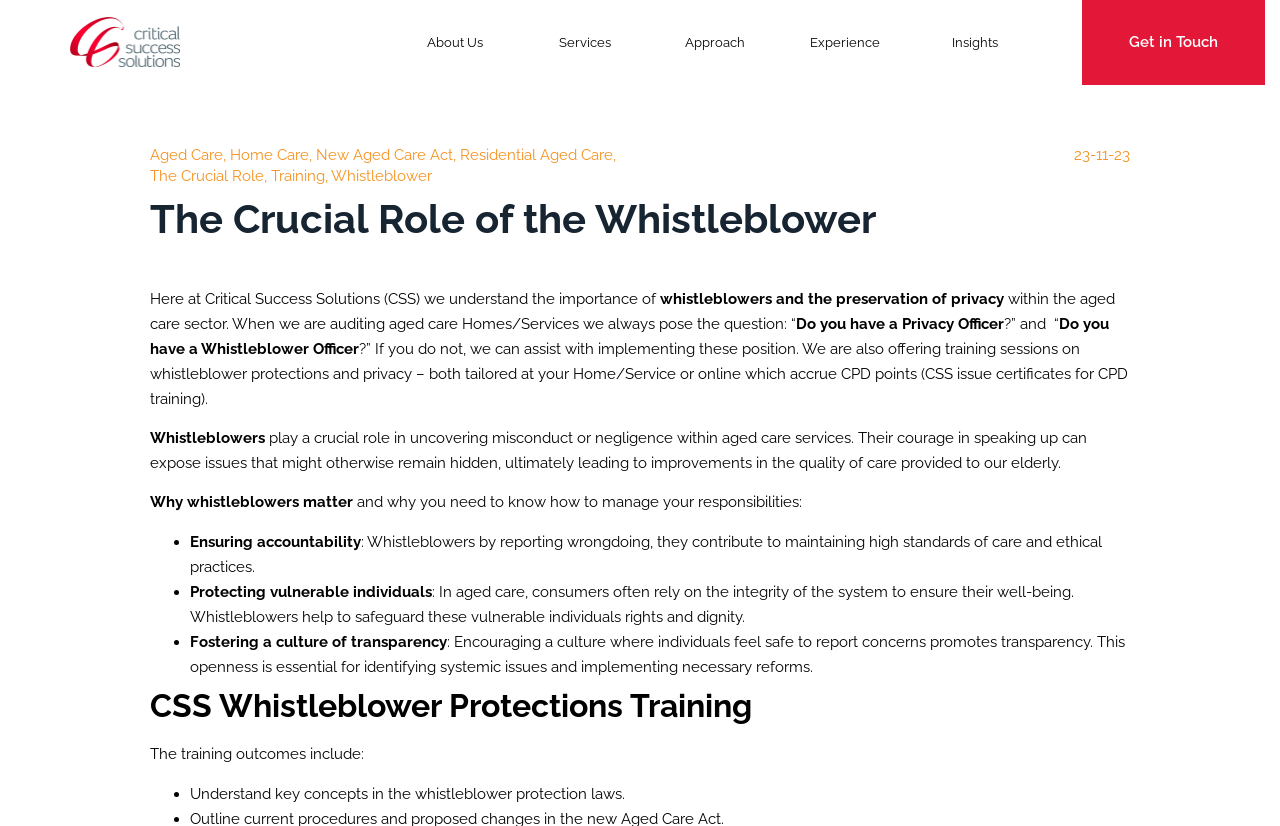What is the importance of whistleblowers in aged care?
Using the image, answer in one word or phrase.

Ensuring accountability